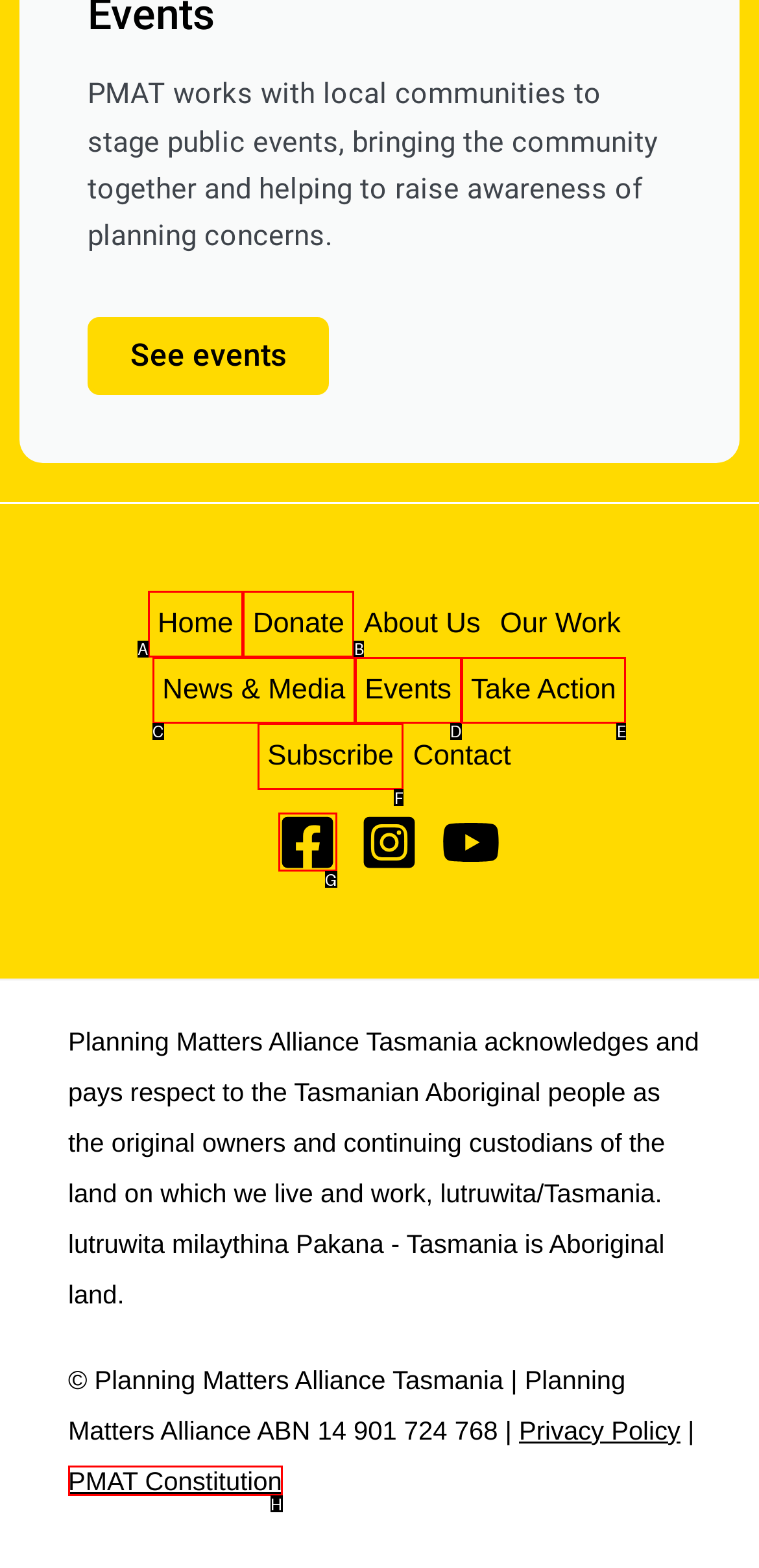Select the HTML element that should be clicked to accomplish the task: Click on Coin Payments Reply with the corresponding letter of the option.

None